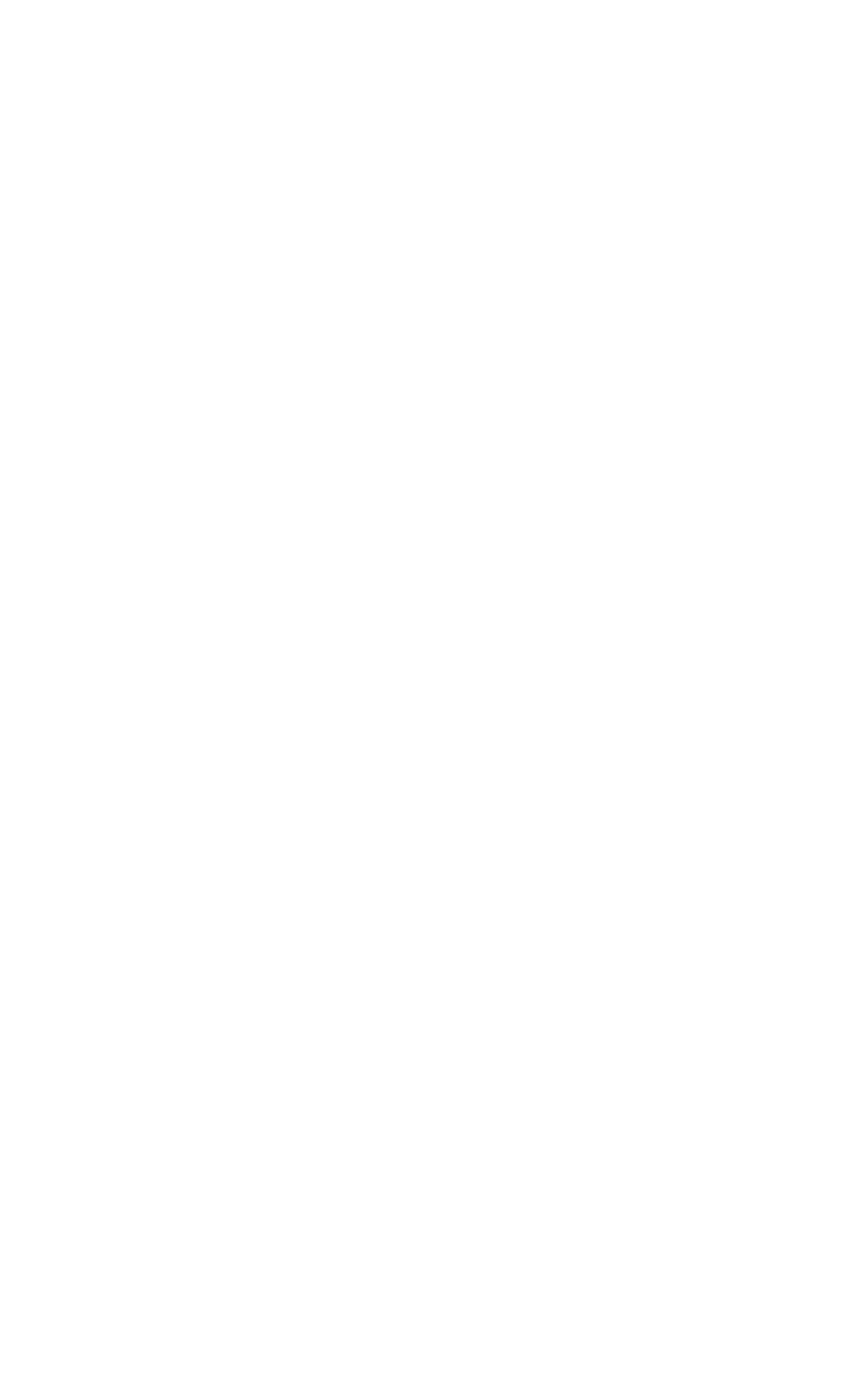What is the street name of the second office location?
From the image, respond with a single word or phrase.

Twin Knolls Road